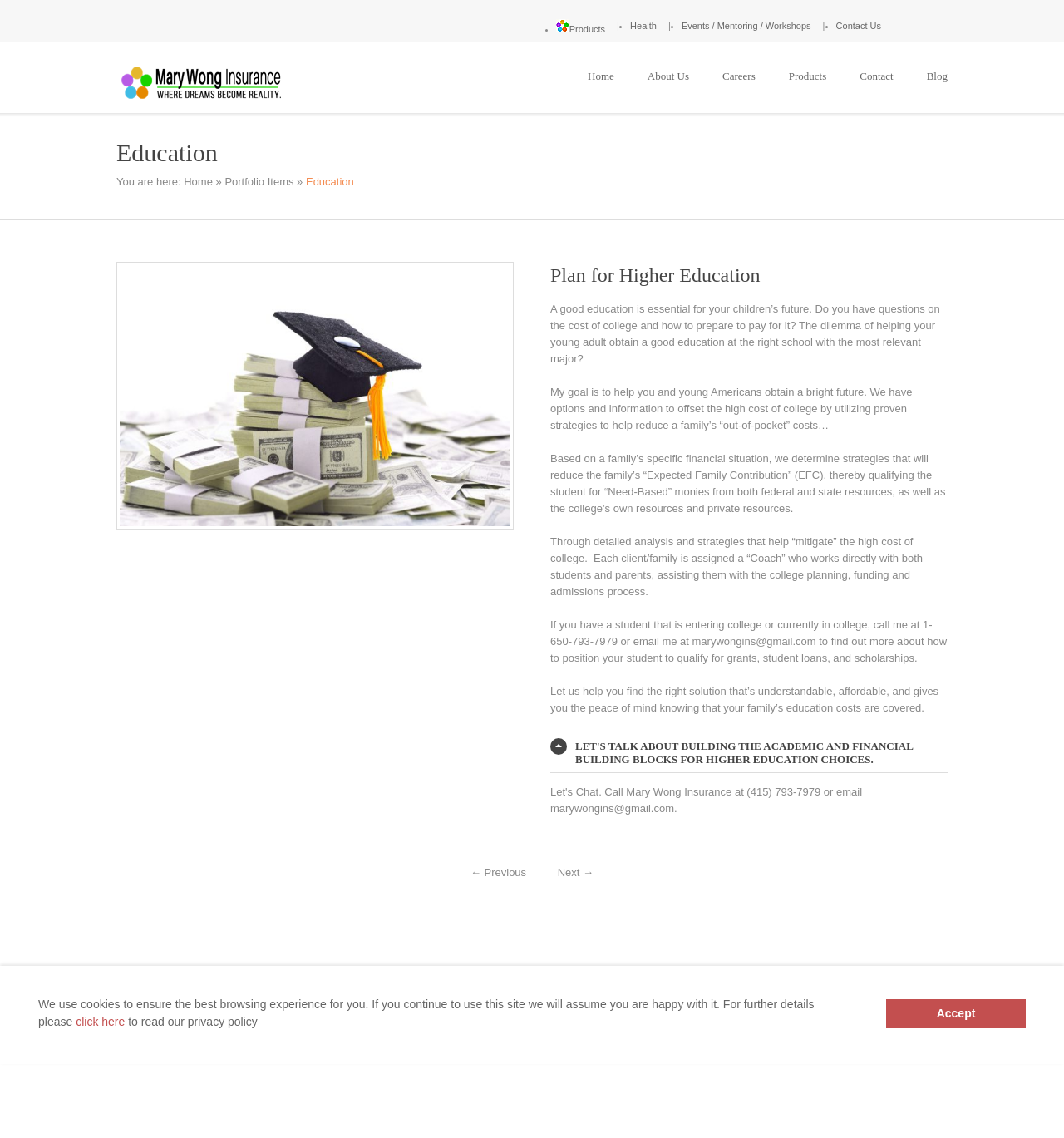Using floating point numbers between 0 and 1, provide the bounding box coordinates in the format (top-left x, top-left y, bottom-right x, bottom-right y). Locate the UI element described here: Blog

[0.855, 0.06, 0.891, 0.077]